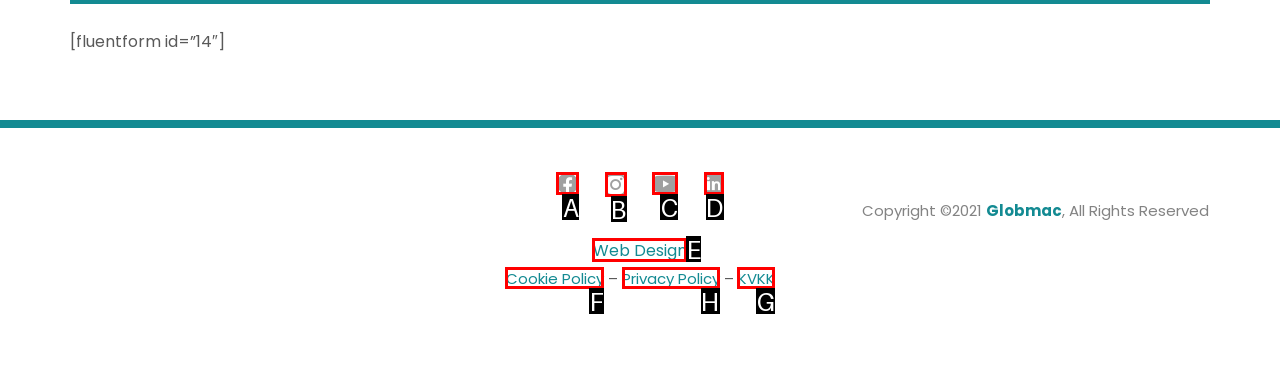Select the correct HTML element to complete the following task: view Privacy Policy
Provide the letter of the choice directly from the given options.

H